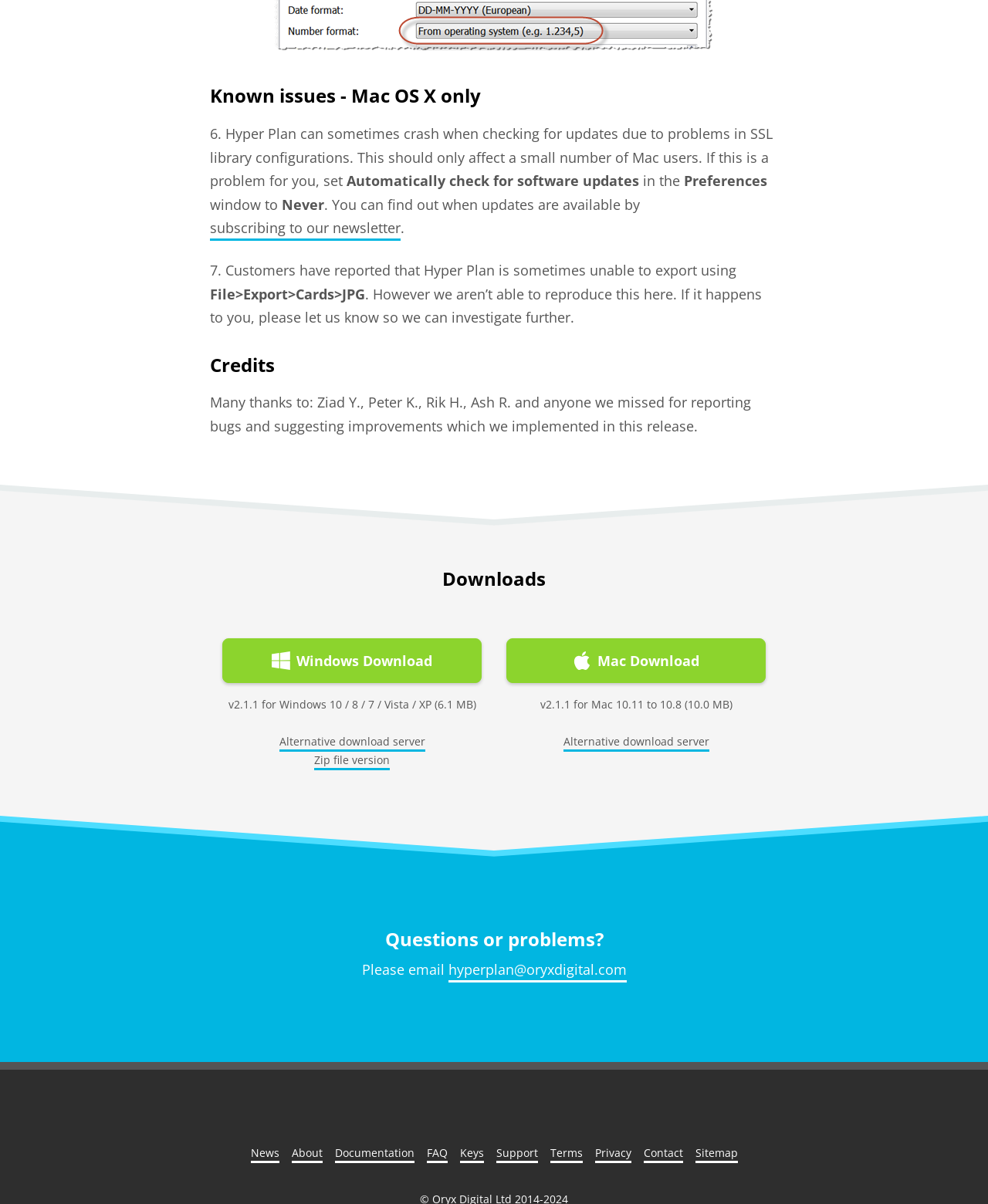Determine the bounding box coordinates for the element that should be clicked to follow this instruction: "Contact support". The coordinates should be given as four float numbers between 0 and 1, in the format [left, top, right, bottom].

[0.454, 0.796, 0.634, 0.815]